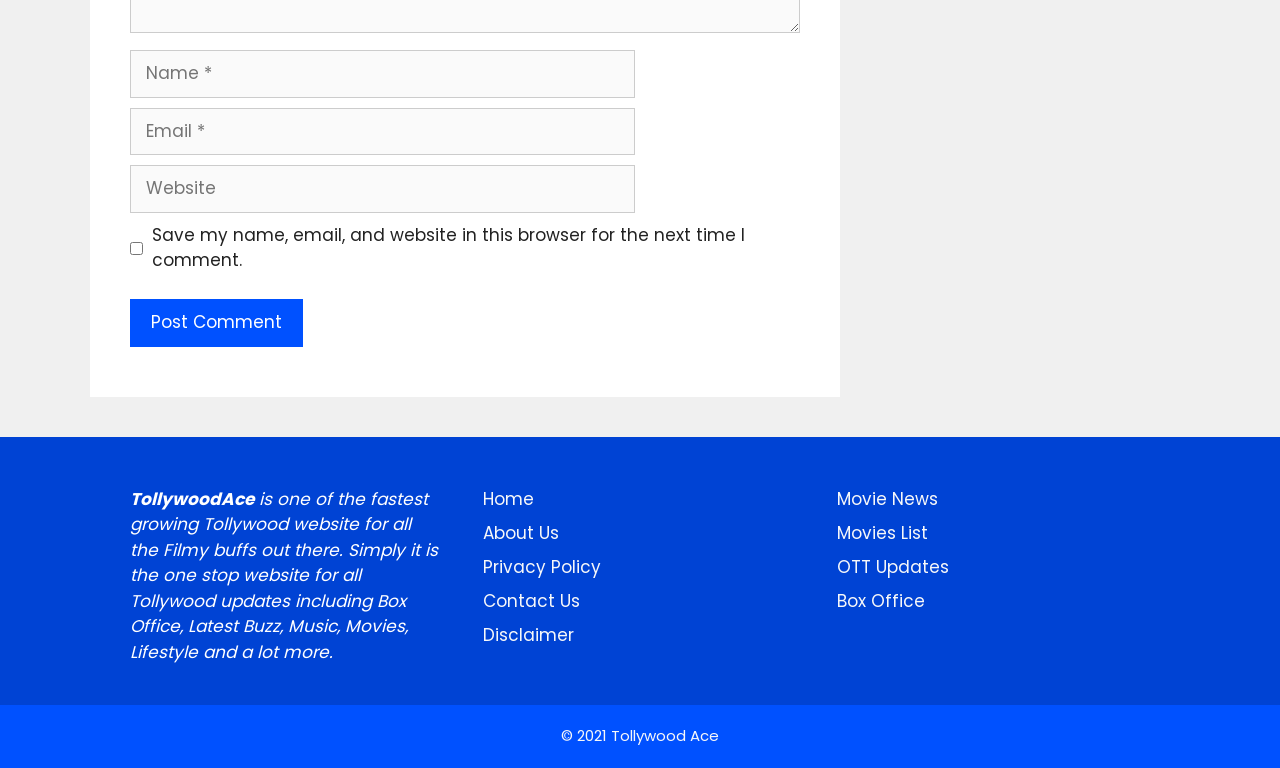Provide the bounding box coordinates of the section that needs to be clicked to accomplish the following instruction: "Enter your name."

[0.102, 0.065, 0.496, 0.127]